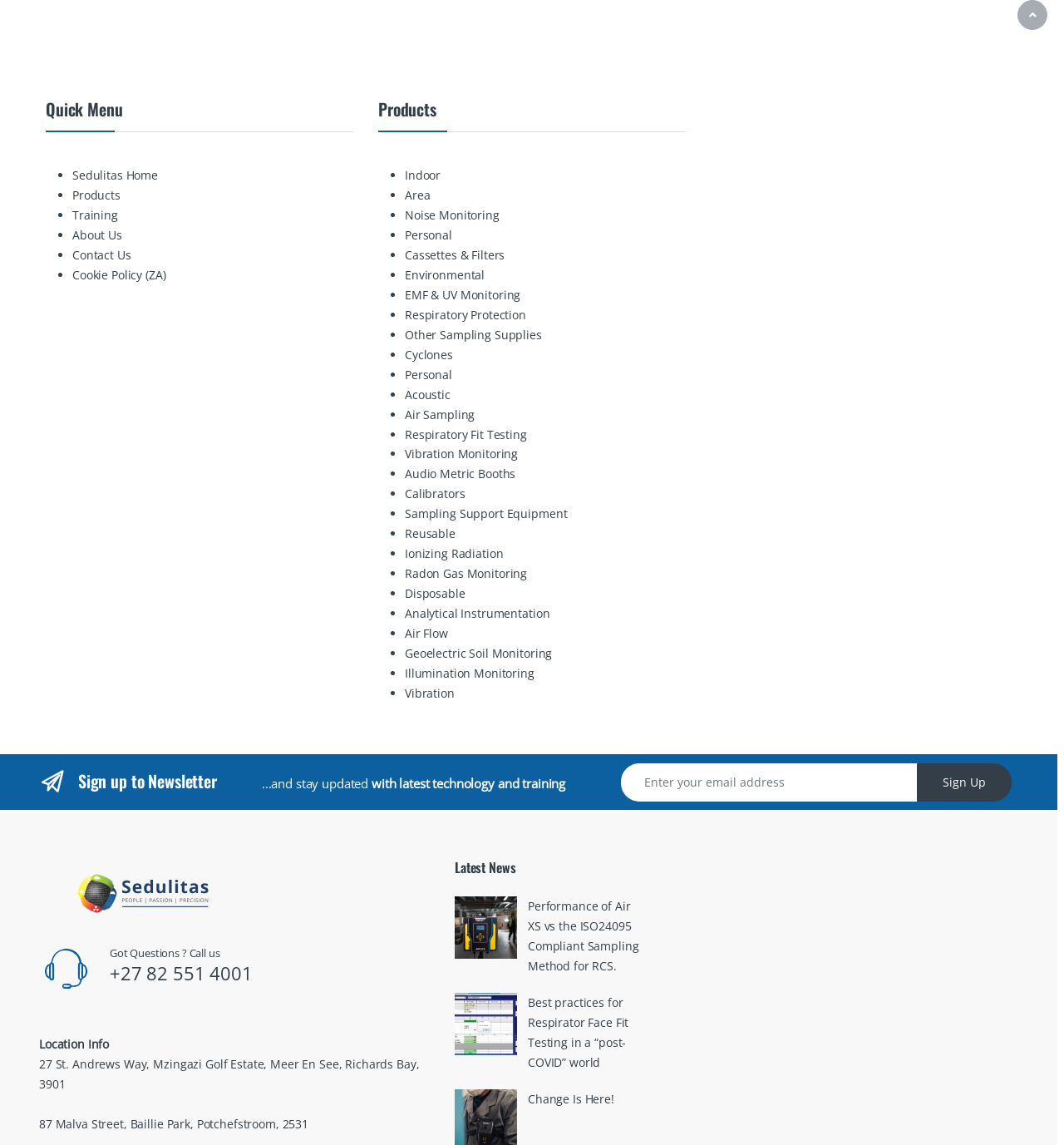Find and specify the bounding box coordinates that correspond to the clickable region for the instruction: "Enter your email address".

[0.584, 0.666, 0.863, 0.7]